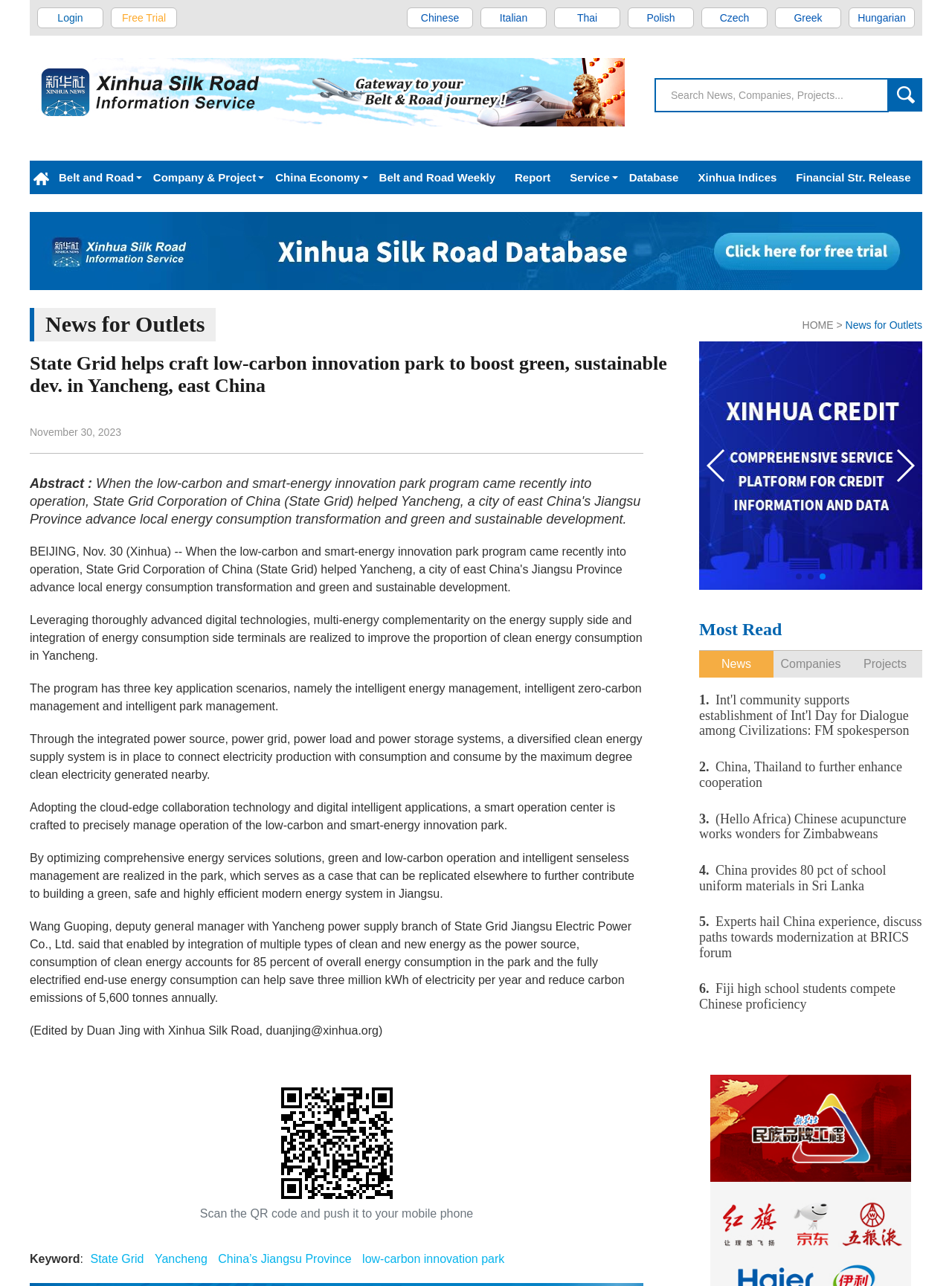Please locate the bounding box coordinates of the element that should be clicked to achieve the given instruction: "Click the 'Login' link".

[0.04, 0.006, 0.108, 0.021]